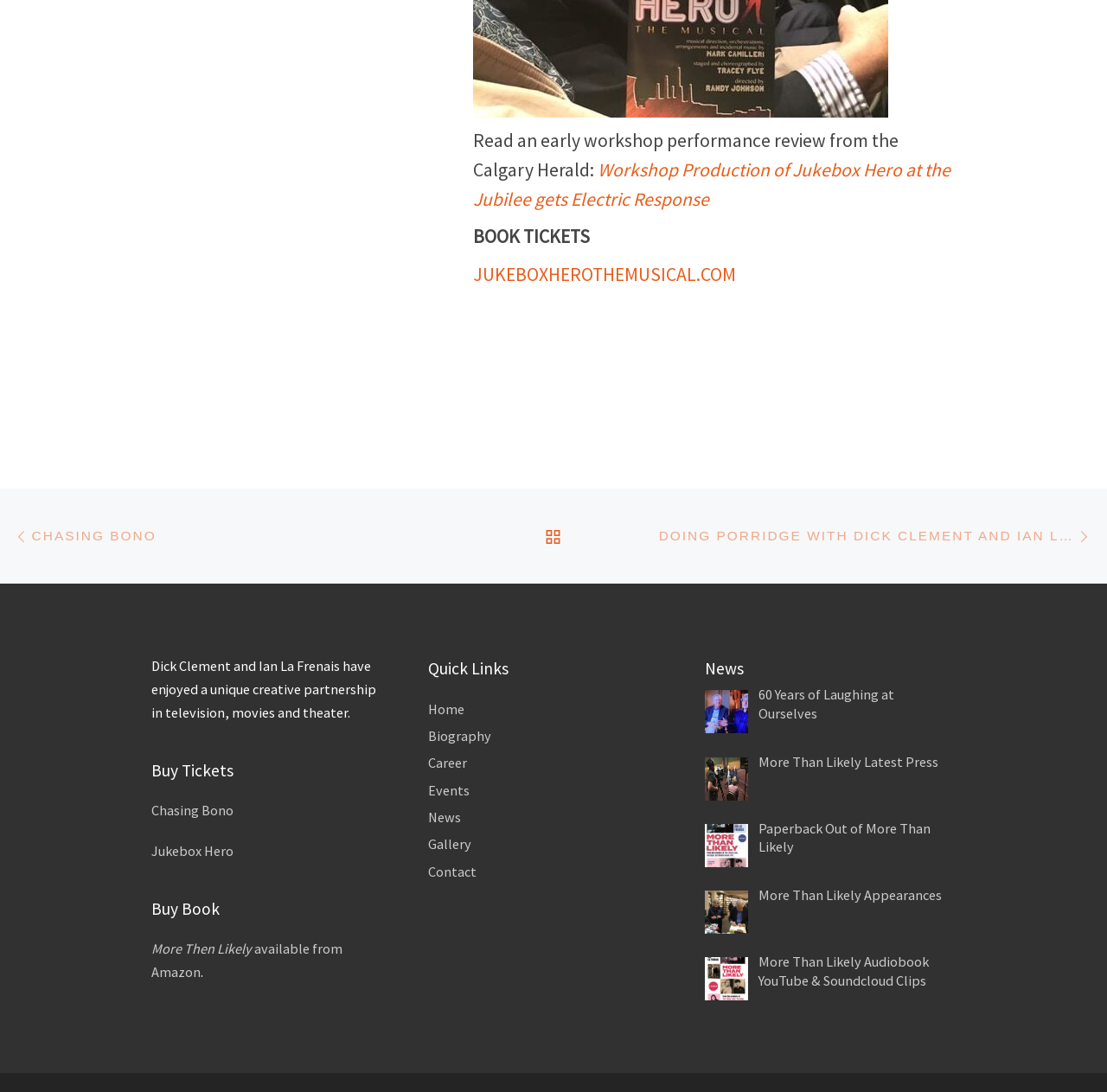What is the title of the workshop production?
Provide a detailed and extensive answer to the question.

The title of the workshop production can be found in the link 'Workshop Production of Jukebox Hero at the Jubilee gets Electric Response' which is located at the top of the webpage.